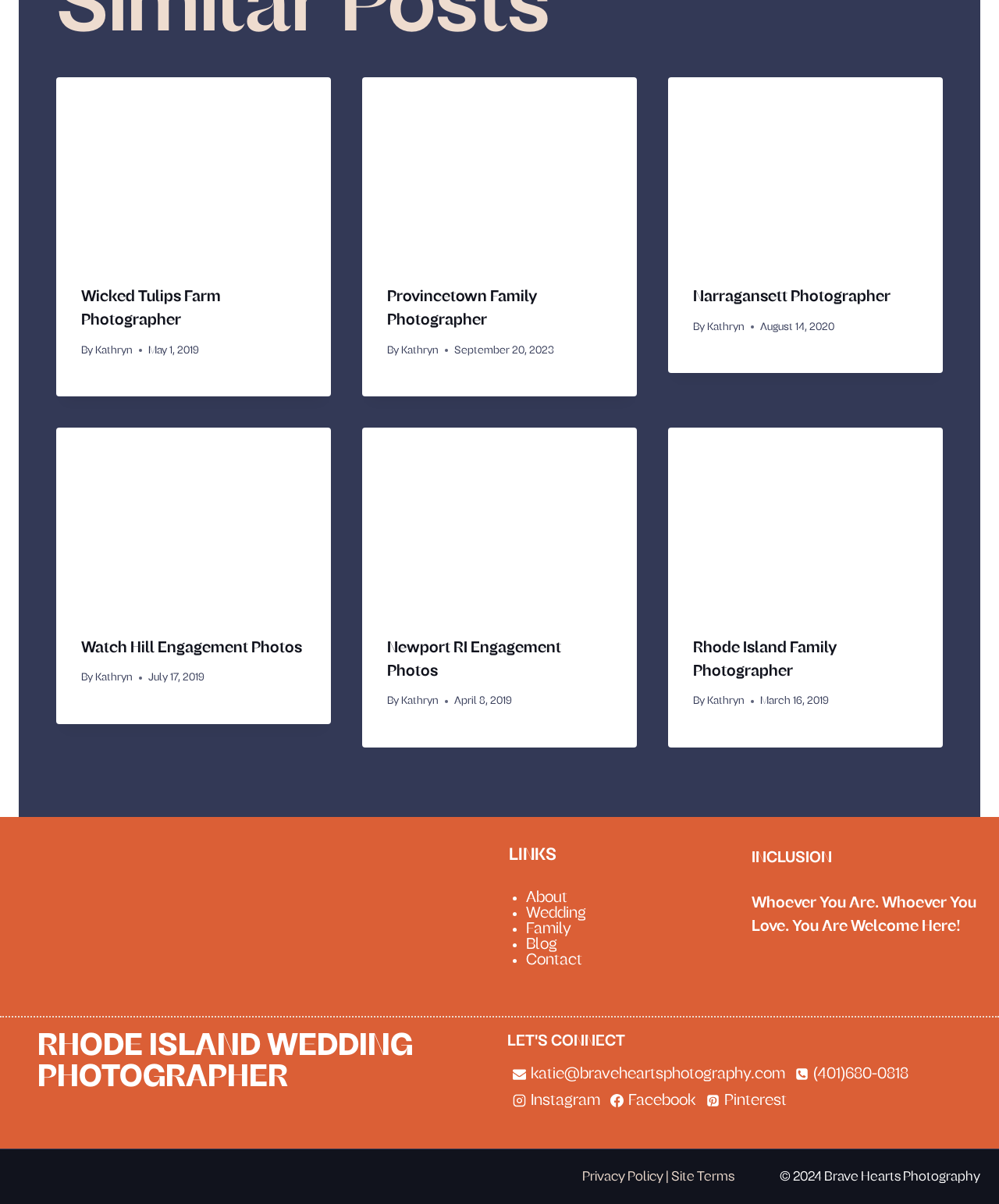Based on the element description Kathryn, identify the bounding box coordinates for the UI element. The coordinates should be in the format (top-left x, top-left y, bottom-right x, bottom-right y) and within the 0 to 1 range.

[0.095, 0.286, 0.133, 0.295]